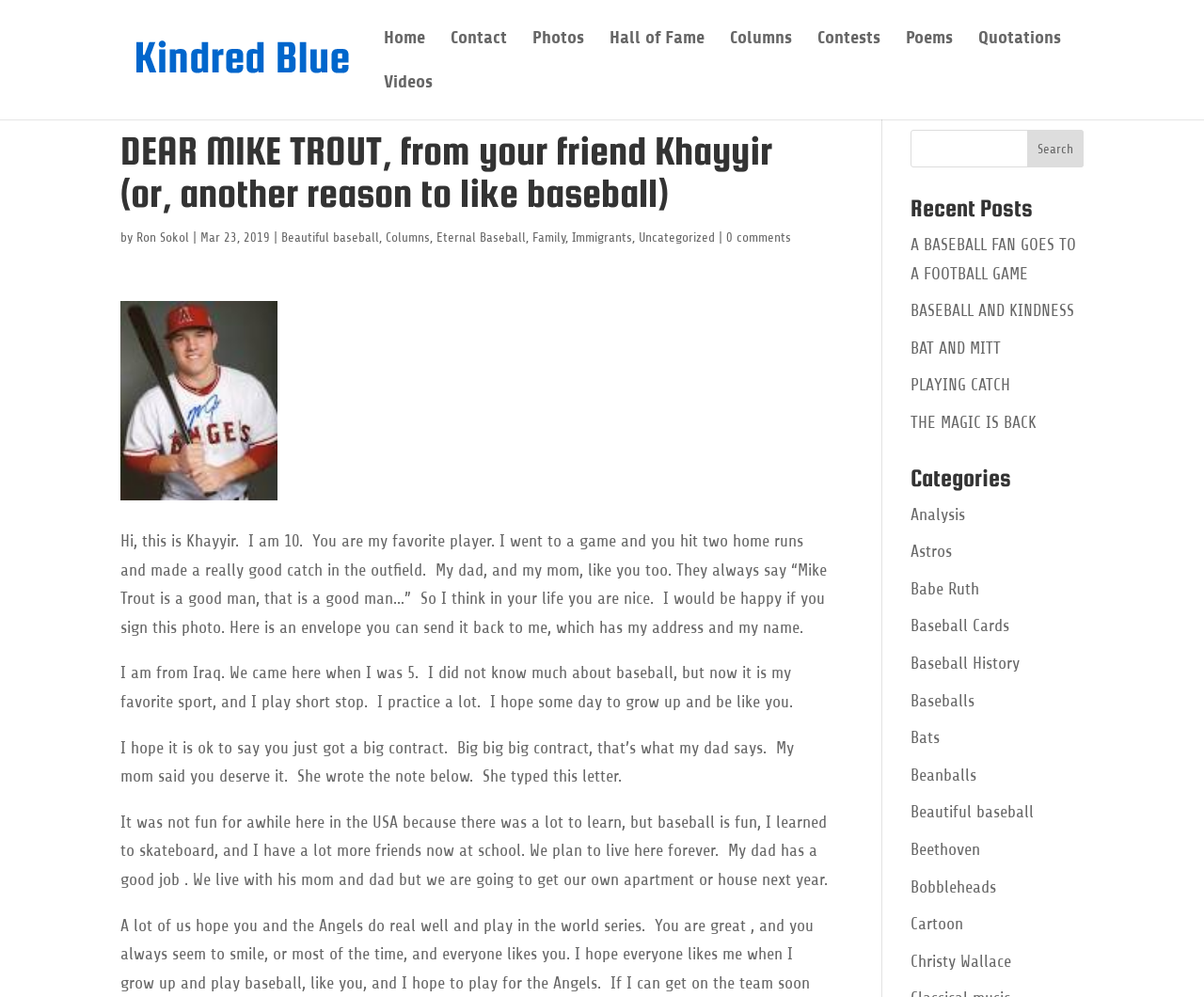Please find the bounding box coordinates in the format (top-left x, top-left y, bottom-right x, bottom-right y) for the given element description. Ensure the coordinates are floating point numbers between 0 and 1. Description: Columns

[0.32, 0.231, 0.357, 0.245]